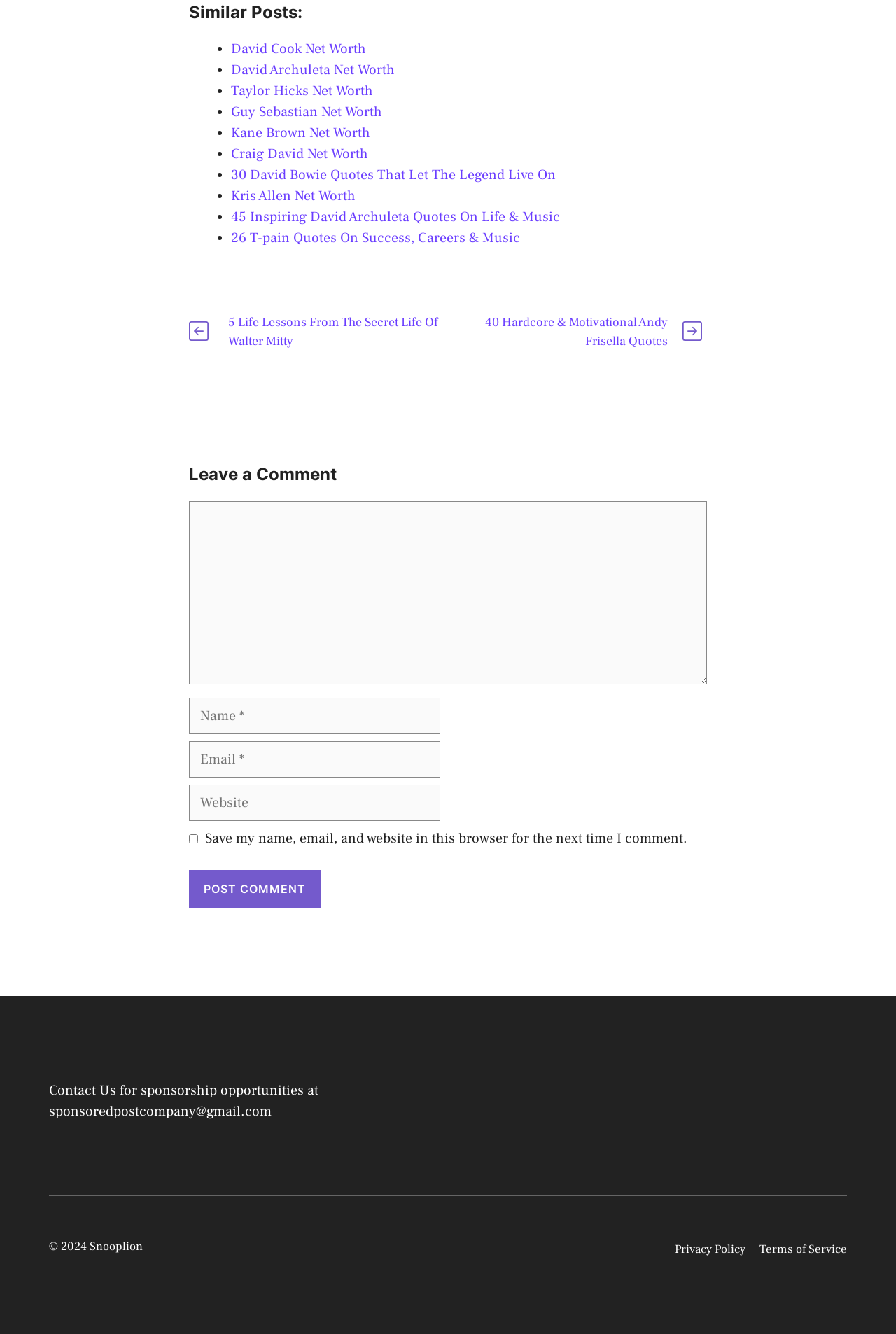Please determine the bounding box coordinates for the element that should be clicked to follow these instructions: "Click on the 'Post Comment' button".

[0.211, 0.652, 0.358, 0.681]